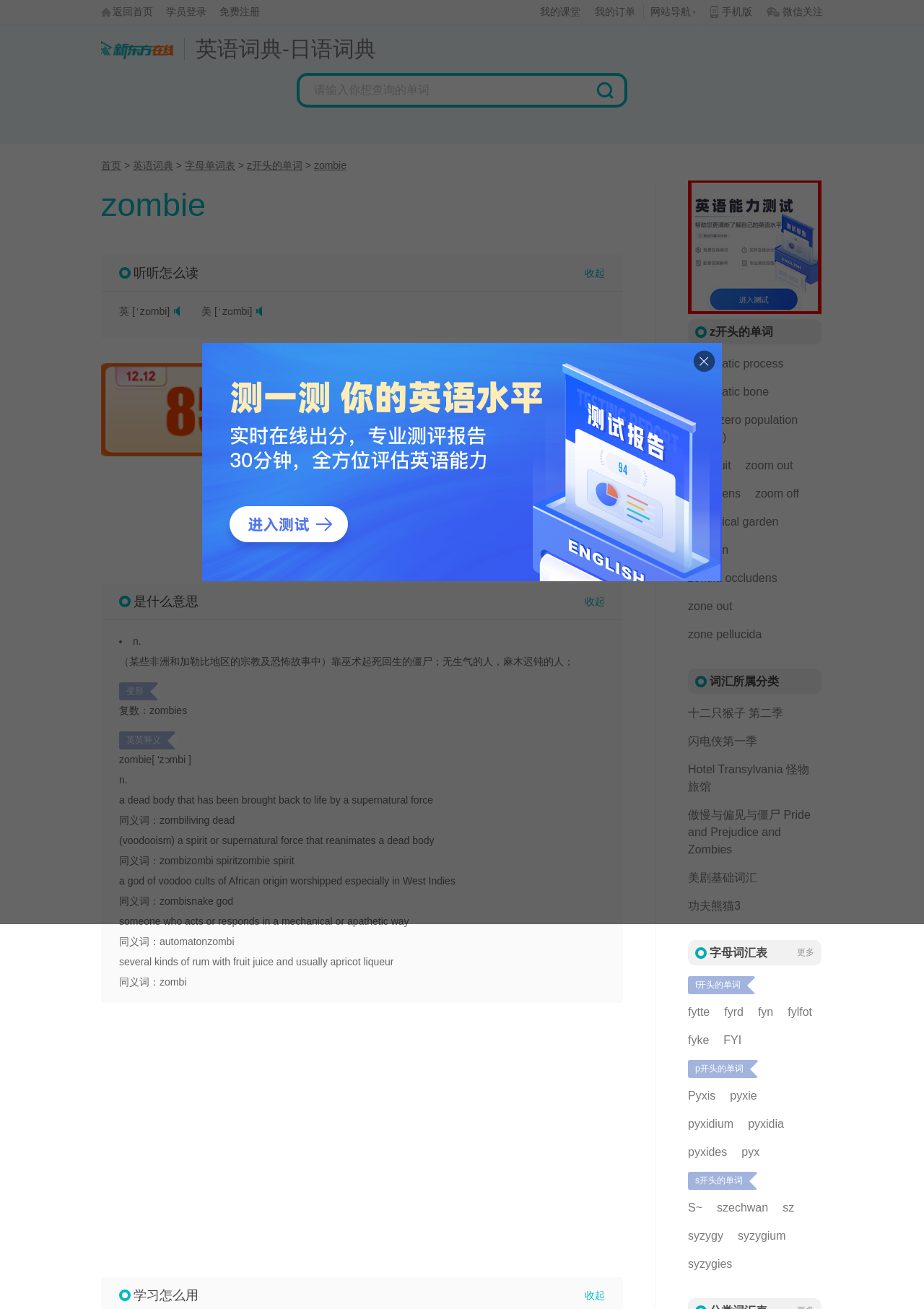Identify the bounding box coordinates of the area you need to click to perform the following instruction: "view orders".

[0.644, 0.005, 0.688, 0.013]